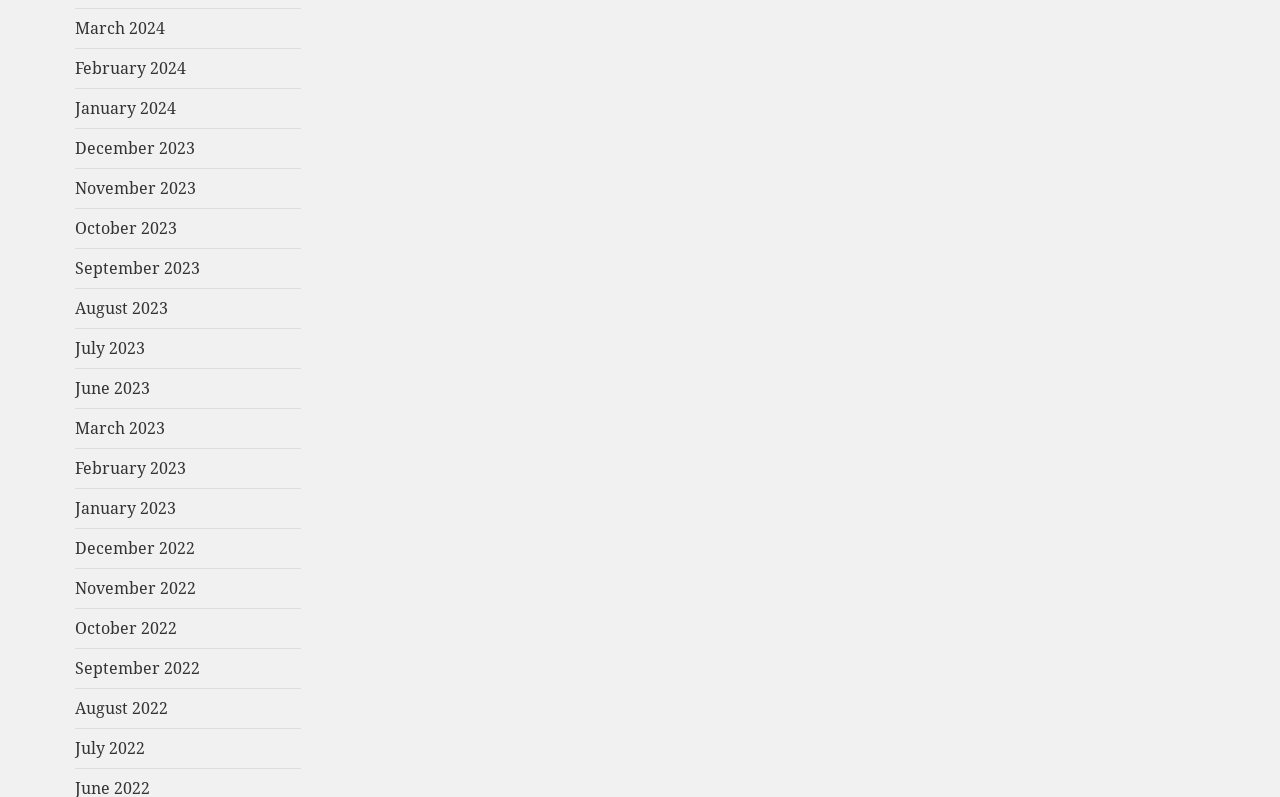Given the element description, predict the bounding box coordinates in the format (top-left x, top-left y, bottom-right x, bottom-right y). Make sure all values are between 0 and 1. Here is the element description: January 2023

[0.059, 0.624, 0.138, 0.651]